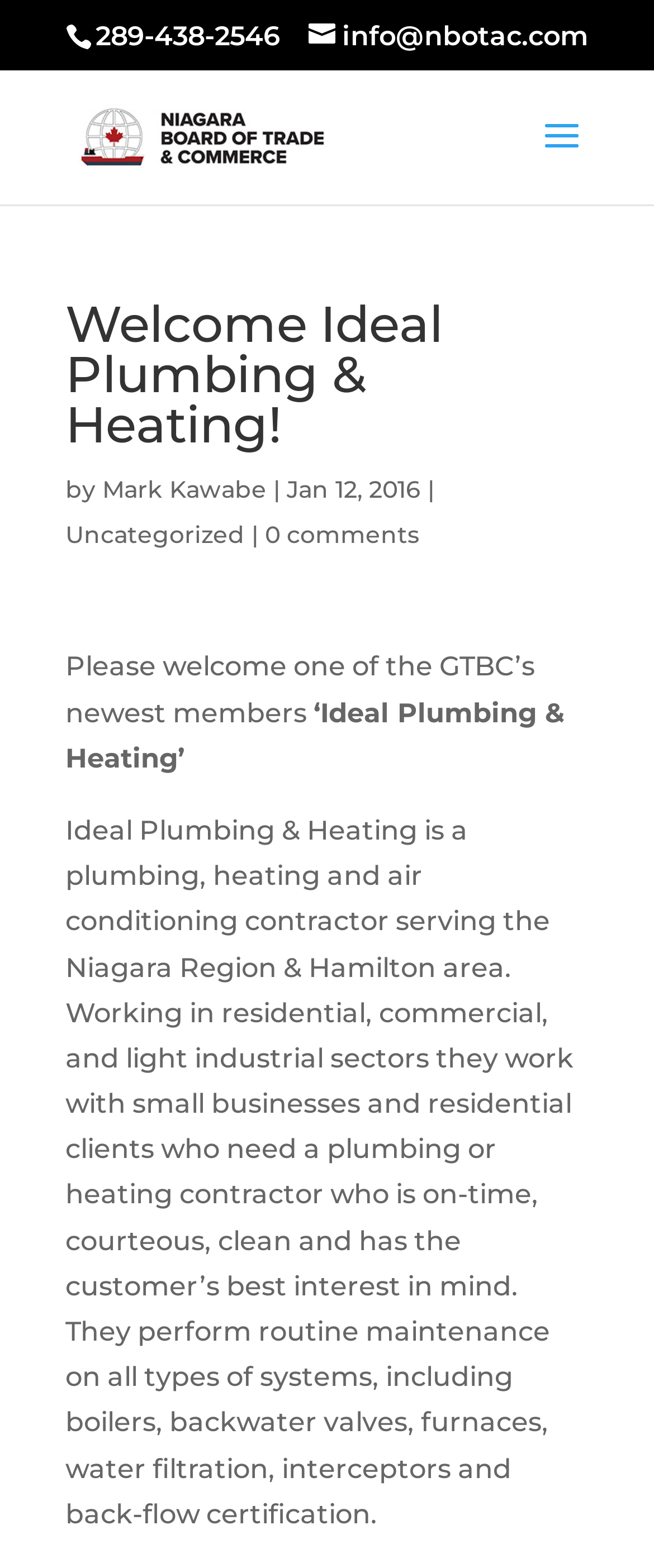What areas does Ideal Plumbing & Heating serve?
Using the visual information from the image, give a one-word or short-phrase answer.

Niagara Region & Hamilton